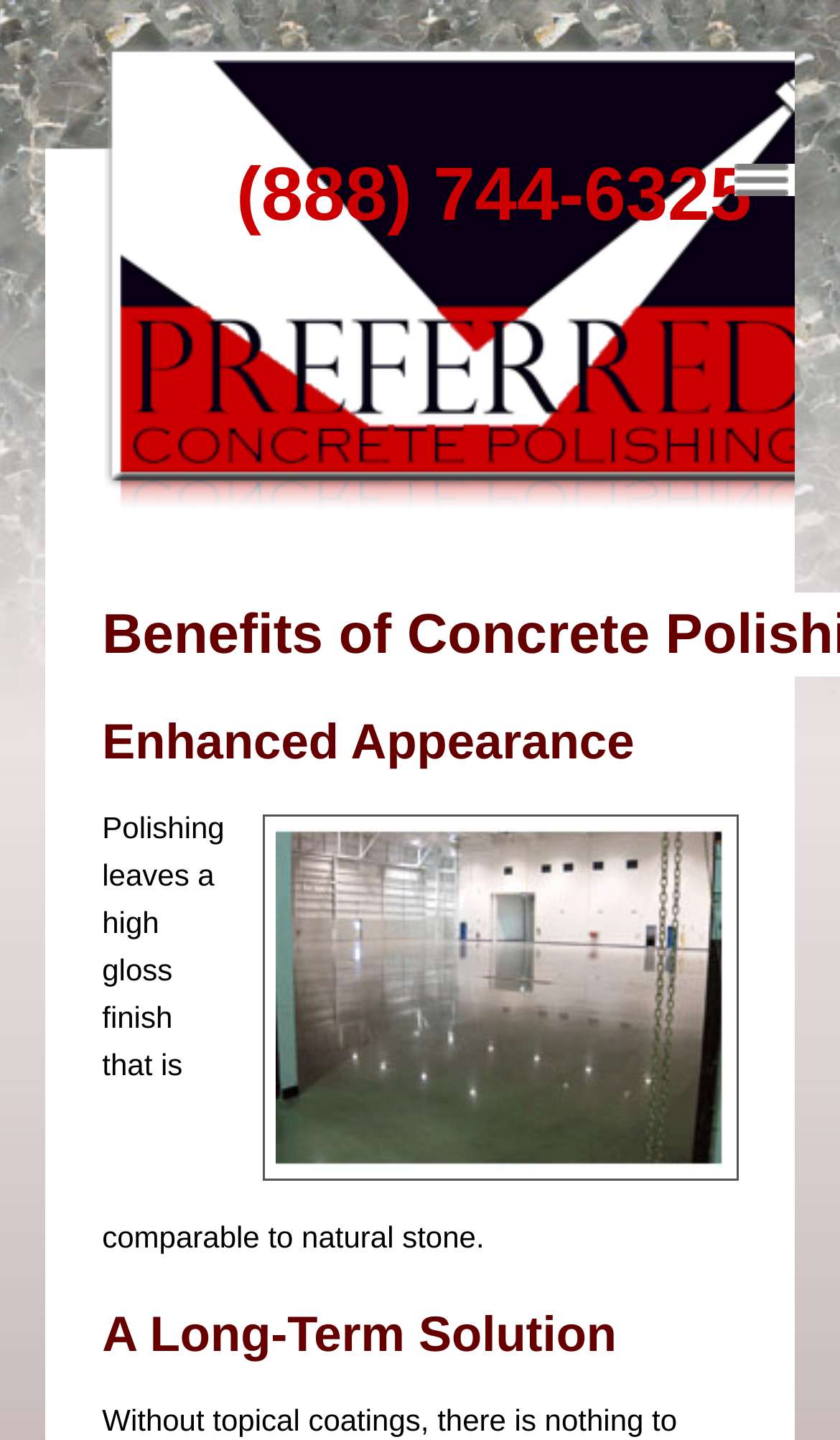What is the purpose of the image on the webpage?
Answer the question with a detailed and thorough explanation.

I inferred the purpose of the image by looking at its coordinates [0.312, 0.566, 0.878, 0.82] and its proximity to the heading element 'Enhanced Appearance' at coordinates [0.122, 0.489, 0.763, 0.541]. The image is likely to be illustrating the Enhanced Appearance benefit of concrete polishing.